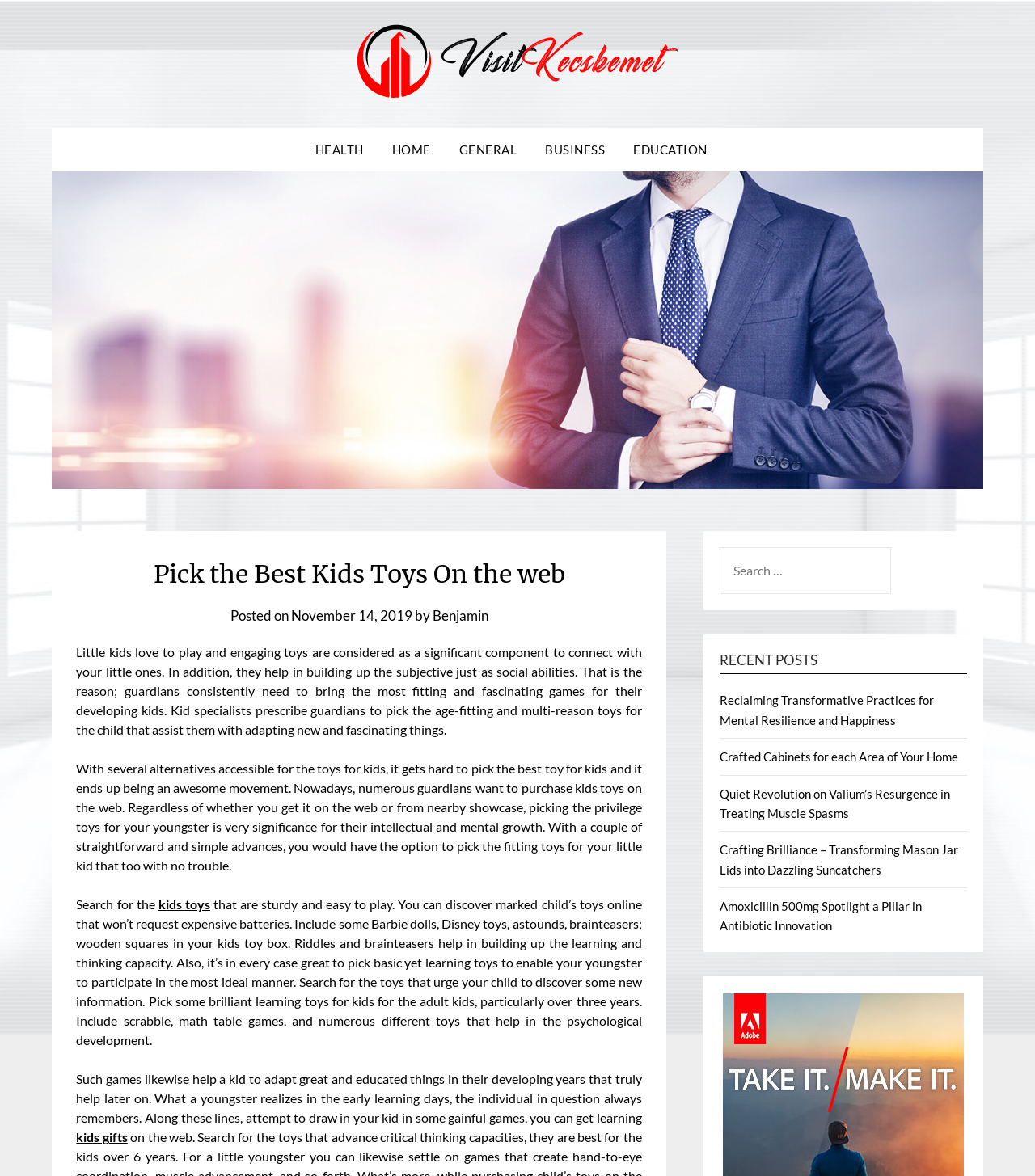What is the text of the webpage's headline?

Pick the Best Kids Toys On the web